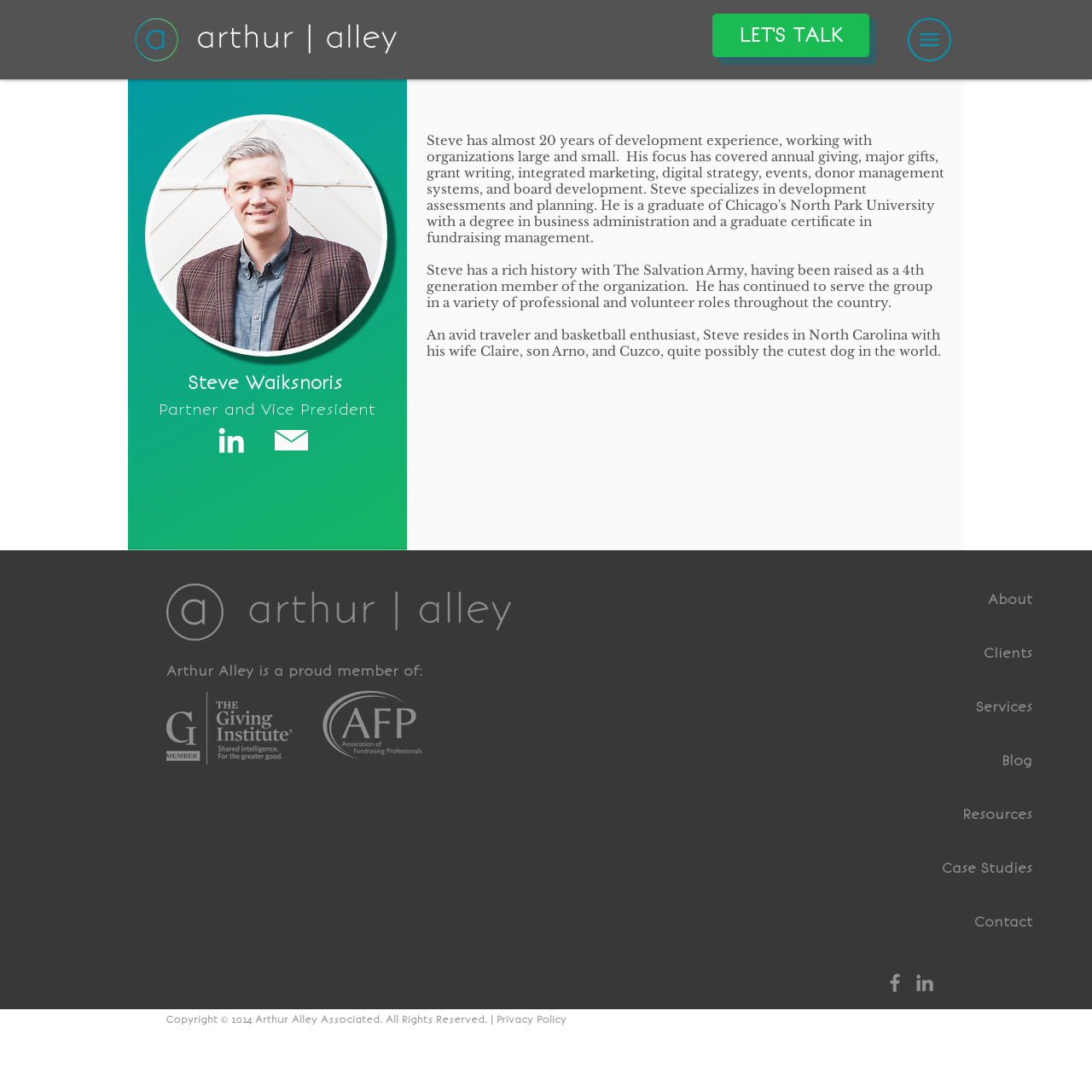Based on the image, provide a detailed and complete answer to the question: 
What organization is Steve Waiksnoris associated with?

This answer can be obtained by reading the StaticText element with the text 'Steve has a rich history with The Salvation Army, having been raised as a 4th generation member of the organization.' which provides information about Steve's background.